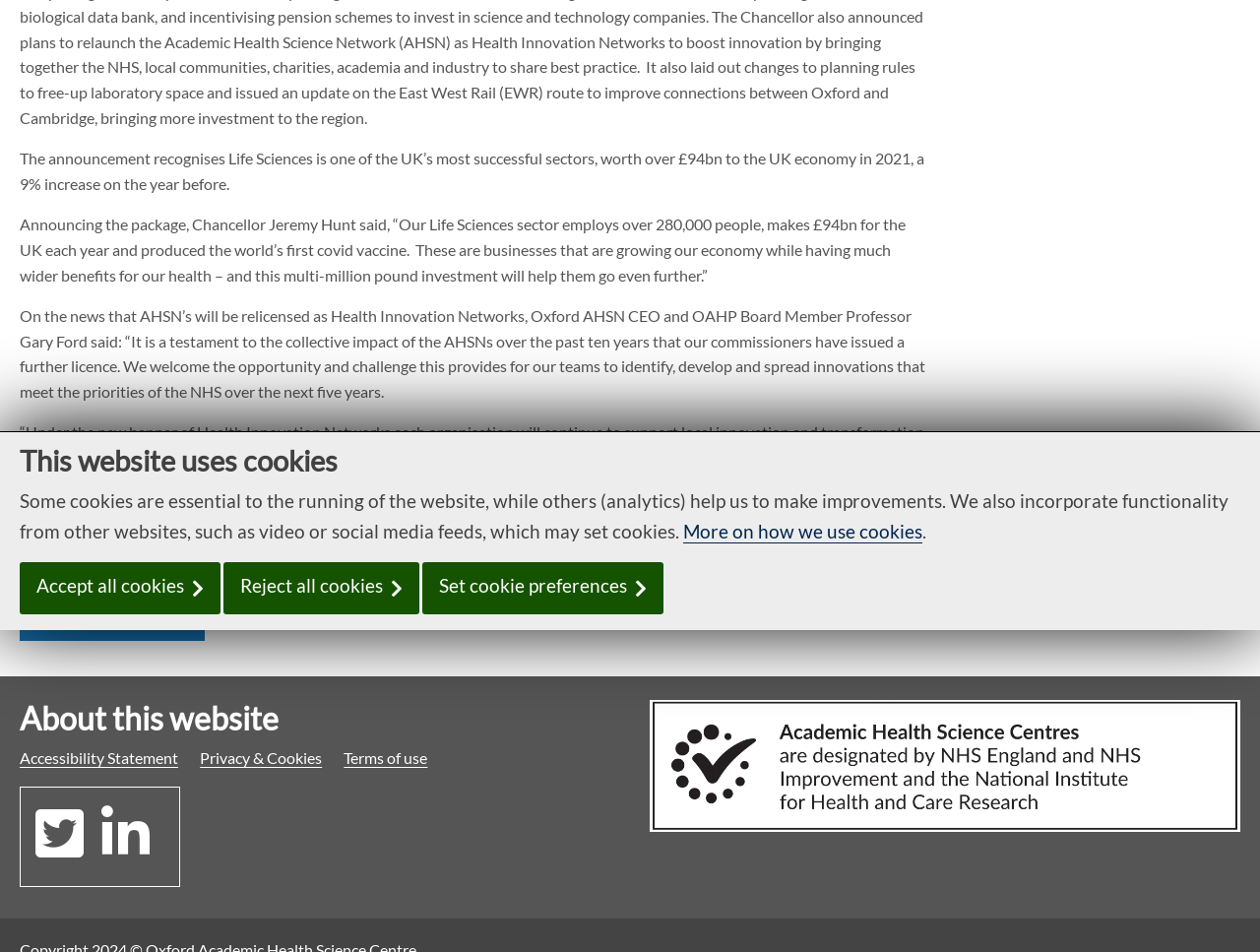Identify the bounding box coordinates for the UI element described as: "LinkedIn".

[0.08, 0.844, 0.13, 0.913]